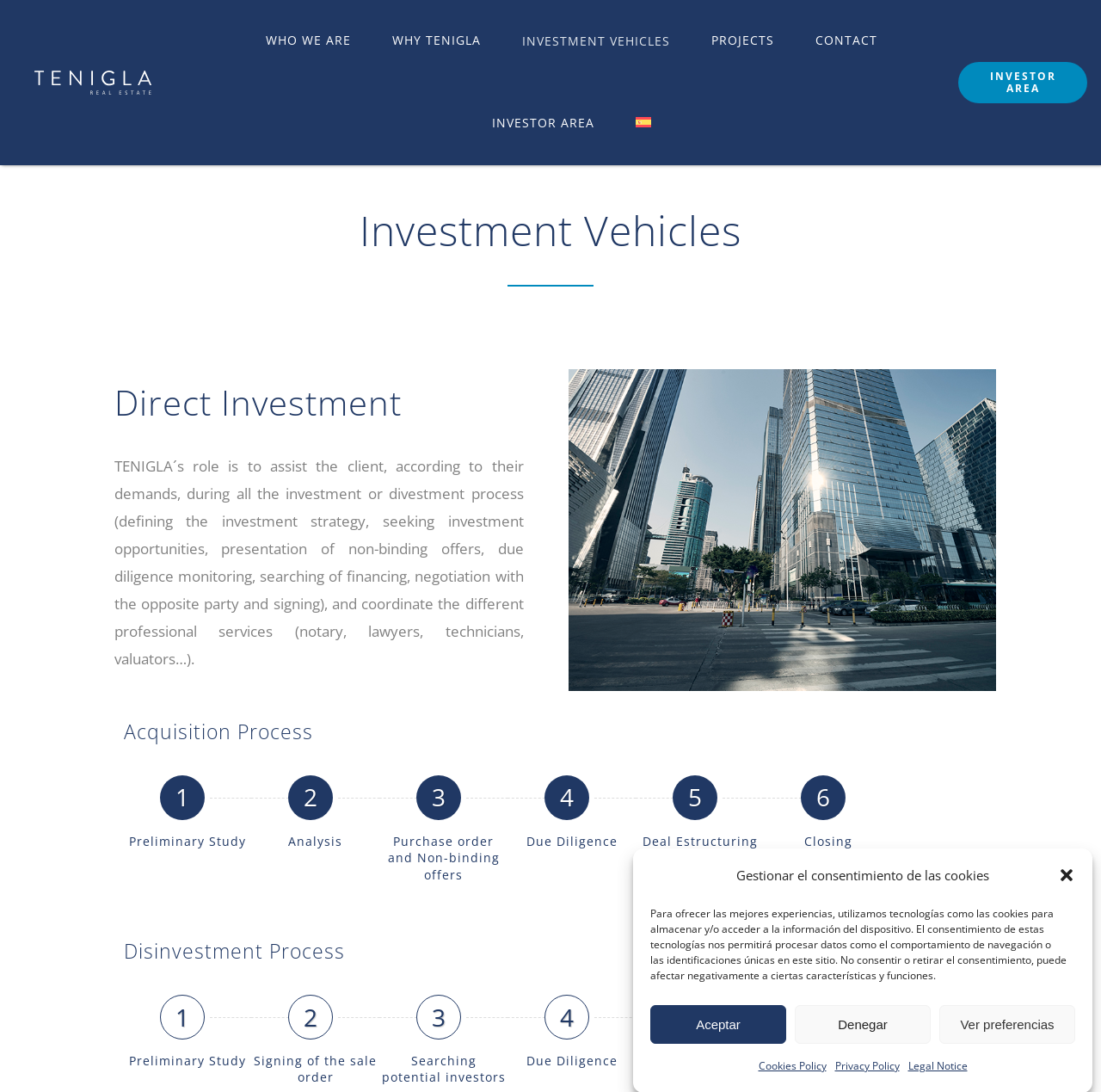Determine the bounding box for the described UI element: "4".

[0.495, 0.71, 0.535, 0.751]